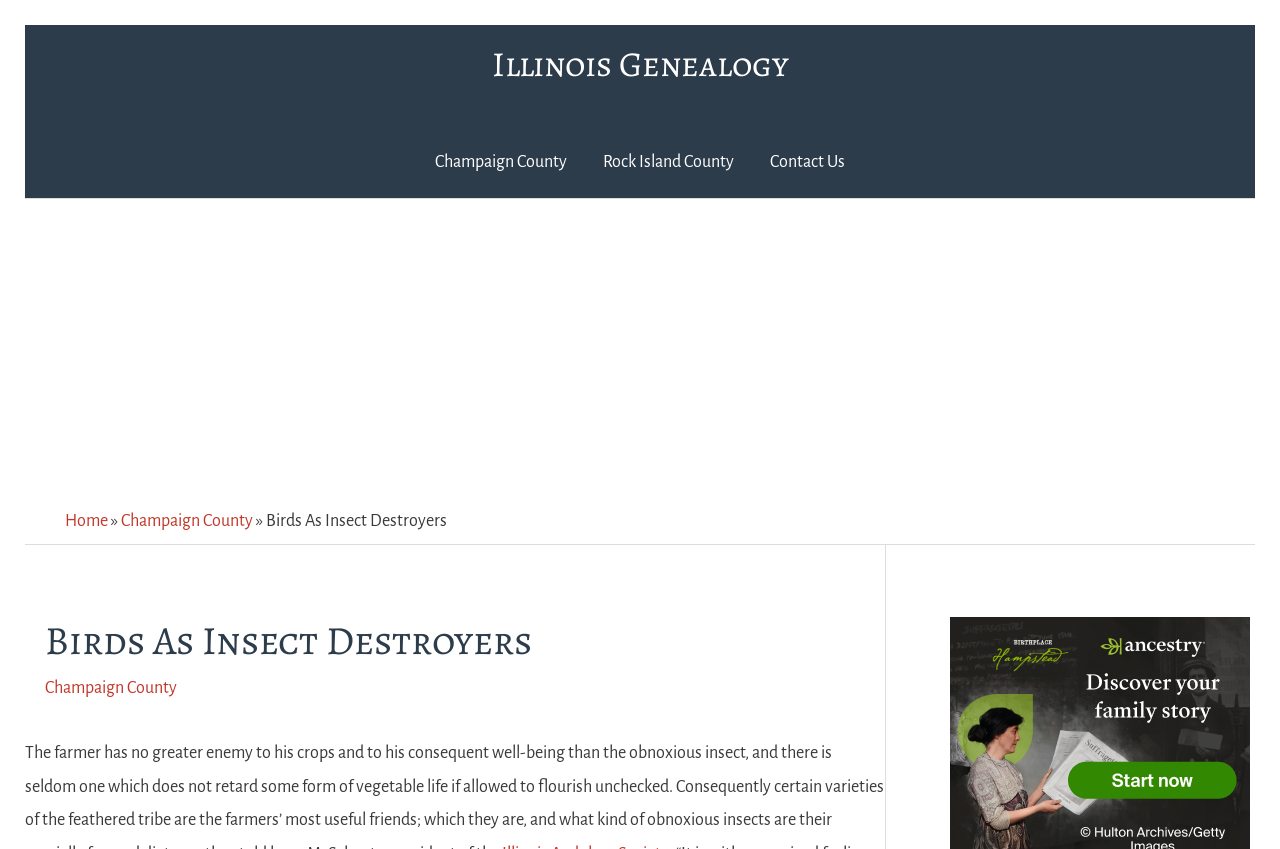Locate the bounding box coordinates of the element to click to perform the following action: 'view Ancestry US'. The coordinates should be given as four float values between 0 and 1, in the form of [left, top, right, bottom].

[0.742, 0.863, 0.977, 0.884]